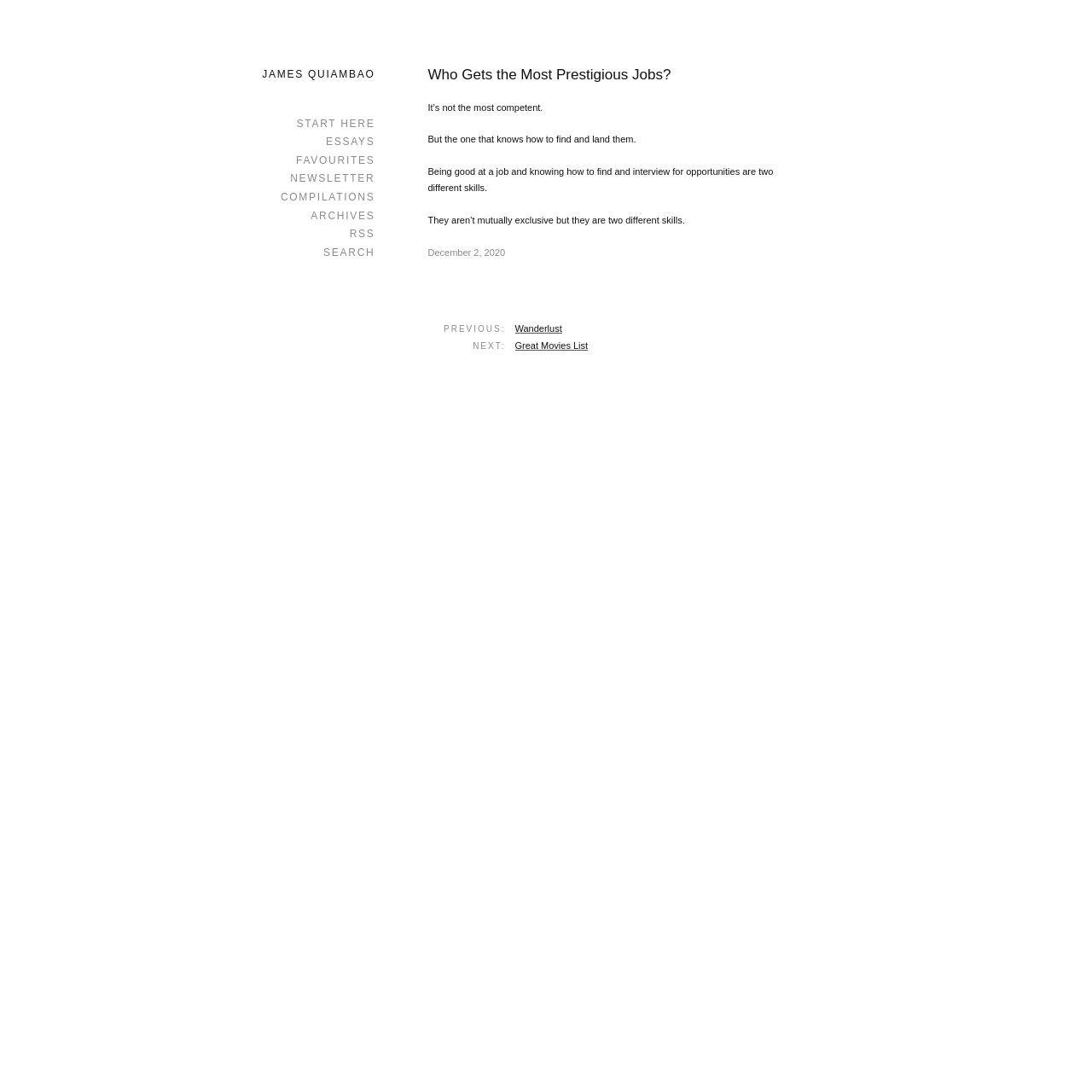Highlight the bounding box coordinates of the region I should click on to meet the following instruction: "search for something".

[0.218, 0.223, 0.343, 0.24]